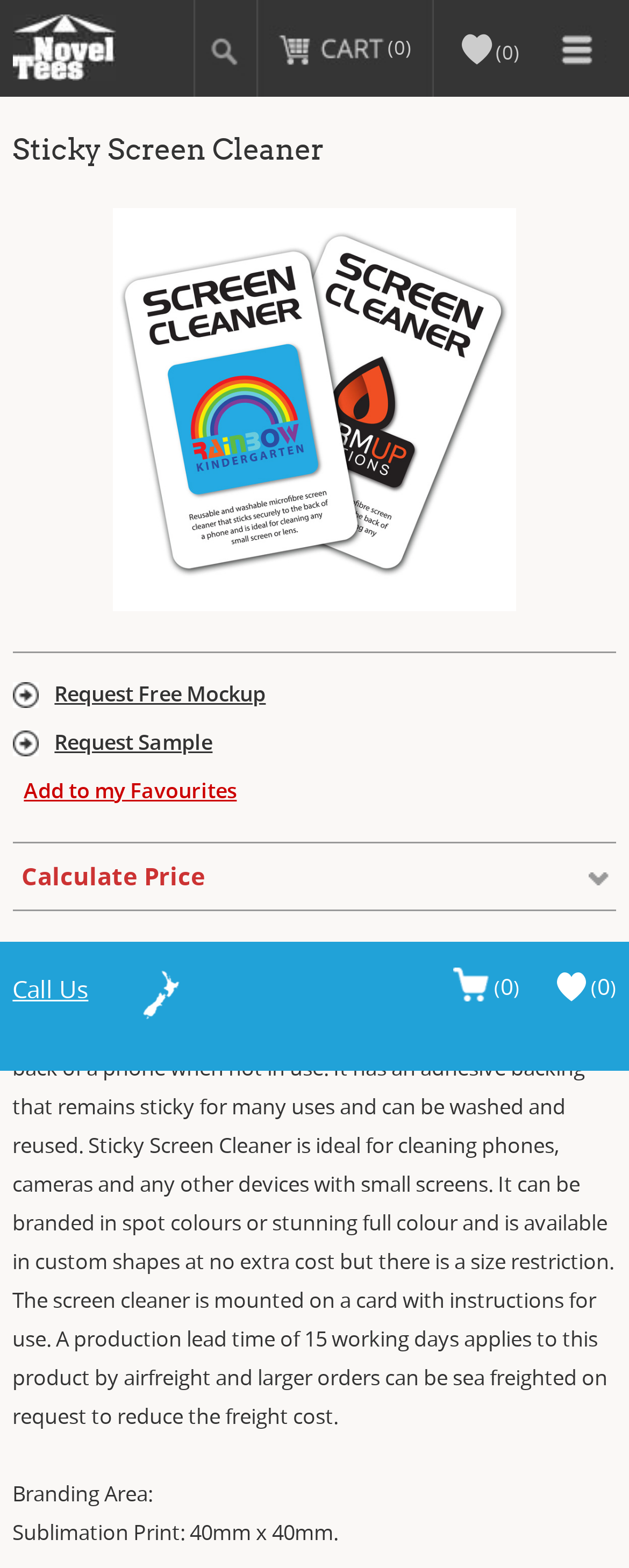What is the size of the branding area?
Please utilize the information in the image to give a detailed response to the question.

The size of the branding area is obtained from the StaticText element with the text 'Sublimation Print: 40mm x 40mm.' which is located under the 'Branding Area' section.